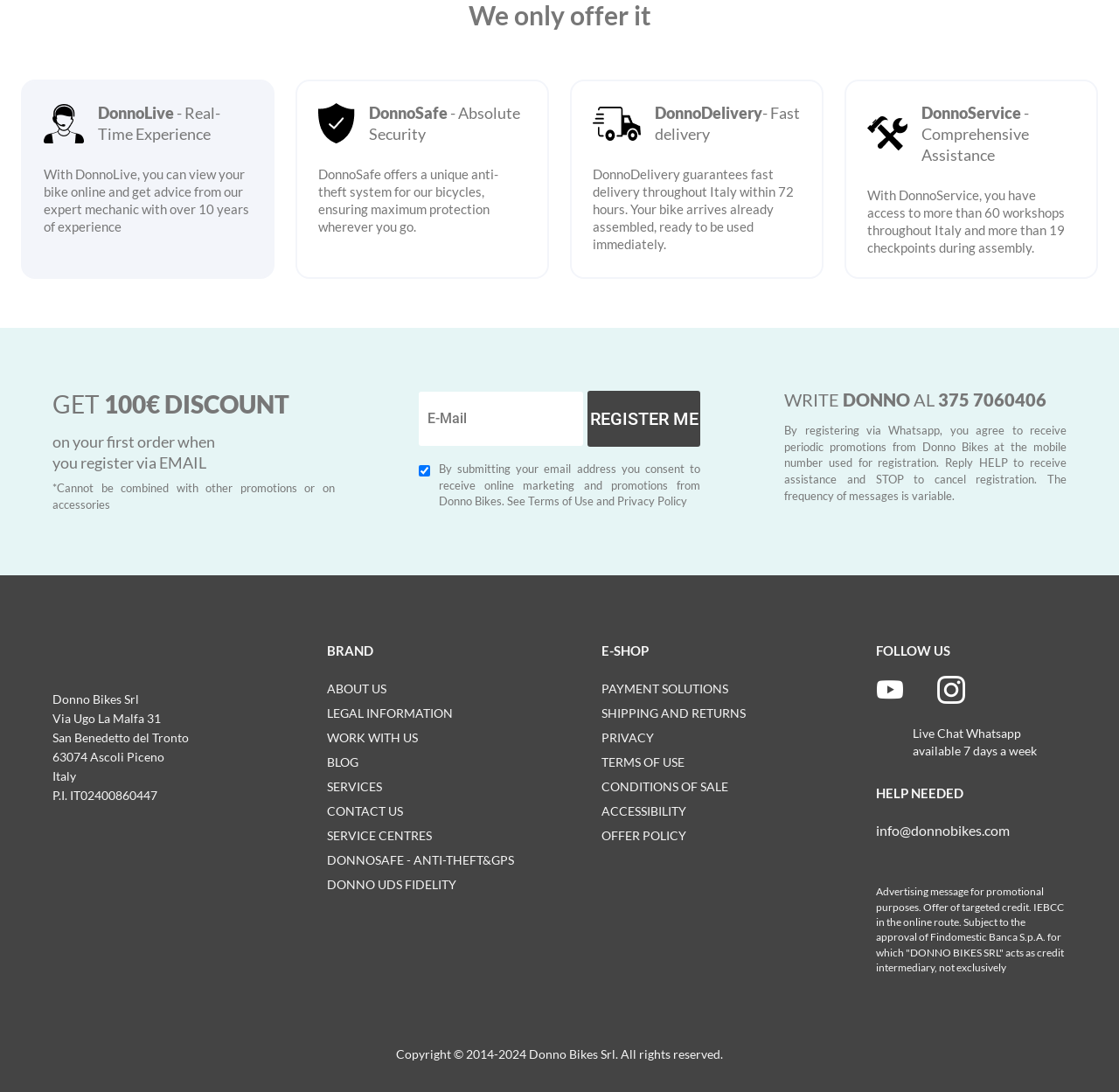Carefully examine the image and provide an in-depth answer to the question: What is the discount offered on the first order?

The discount is mentioned in the promotional section, which states 'GET 100€ DISCOUNT on your first order when you register via EMAIL'.